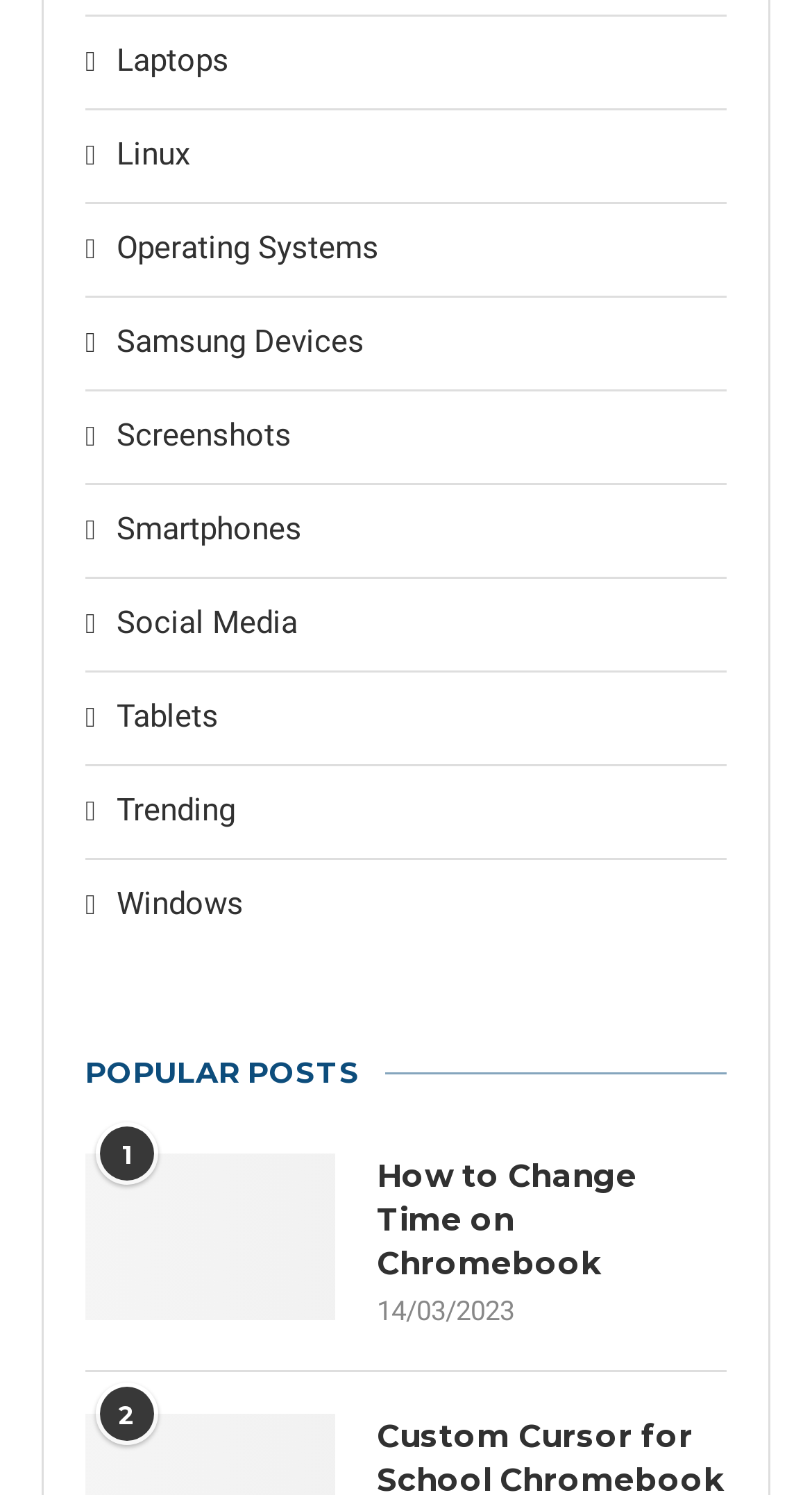Identify the bounding box coordinates of the section that should be clicked to achieve the task described: "Browse Samsung Devices".

[0.105, 0.336, 0.89, 0.365]